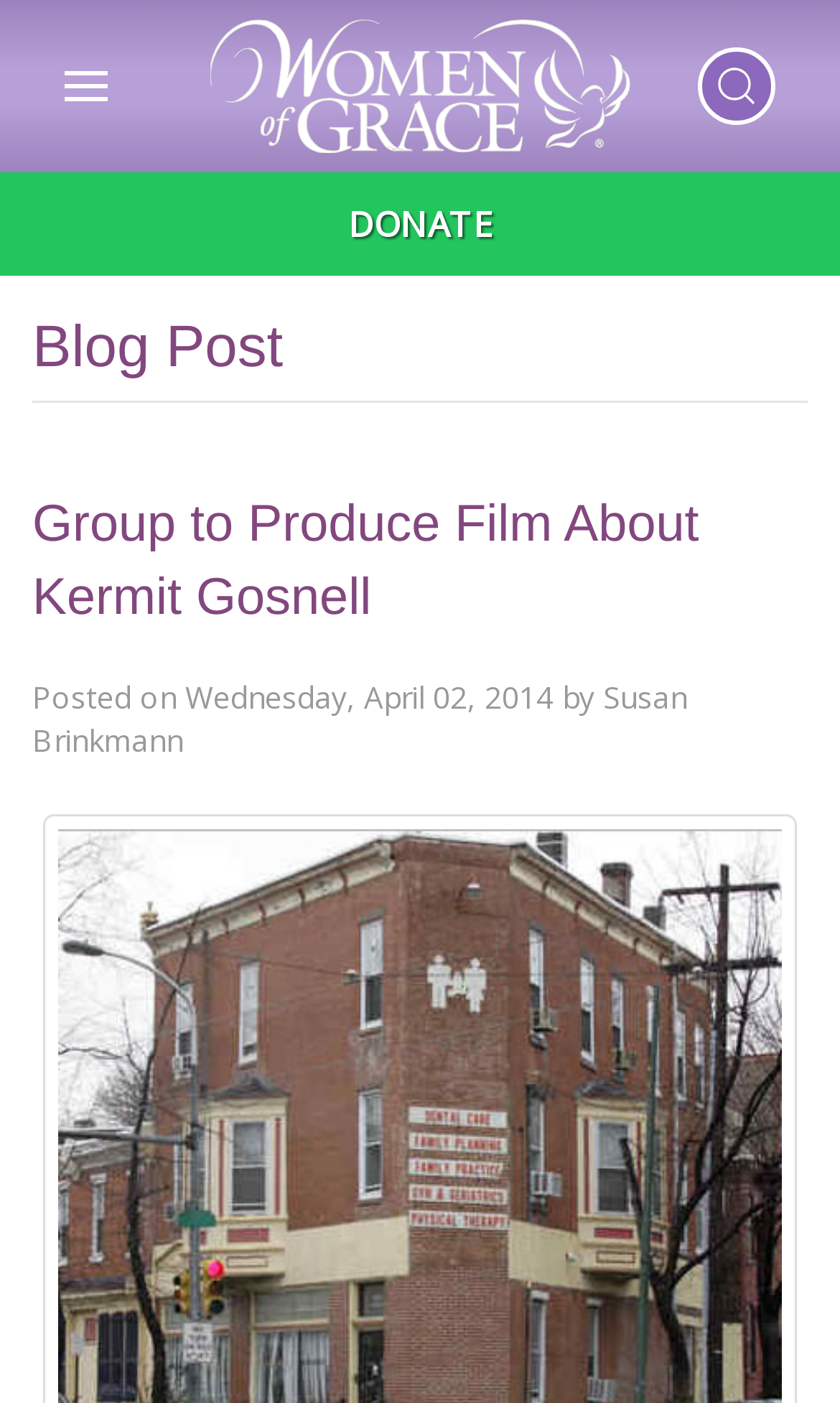Given the element description "Susan Brinkmann", identify the bounding box of the corresponding UI element.

[0.038, 0.482, 0.818, 0.542]